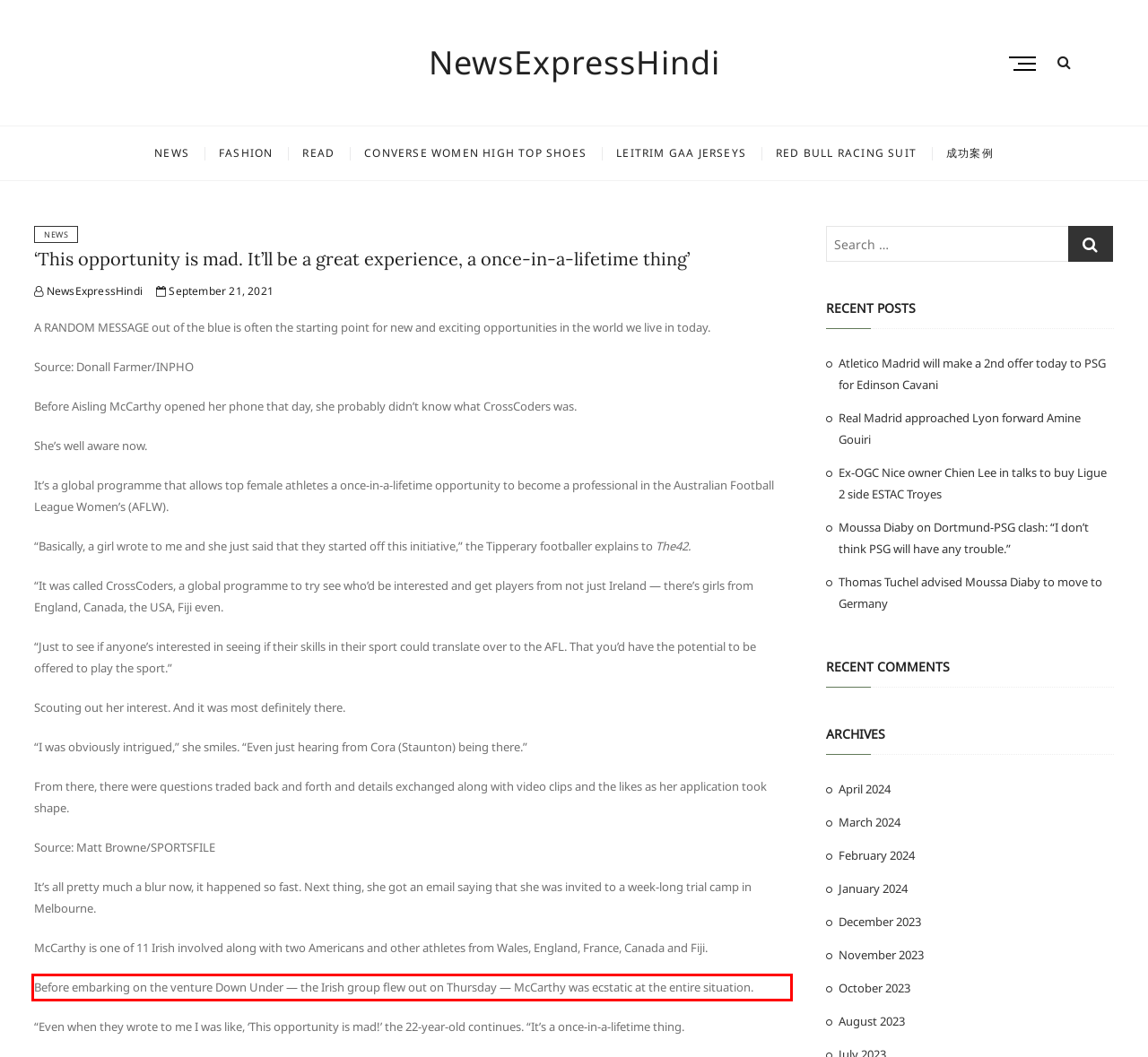Analyze the screenshot of the webpage and extract the text from the UI element that is inside the red bounding box.

Before embarking on the venture Down Under — the Irish group flew out on Thursday — McCarthy was ecstatic at the entire situation.